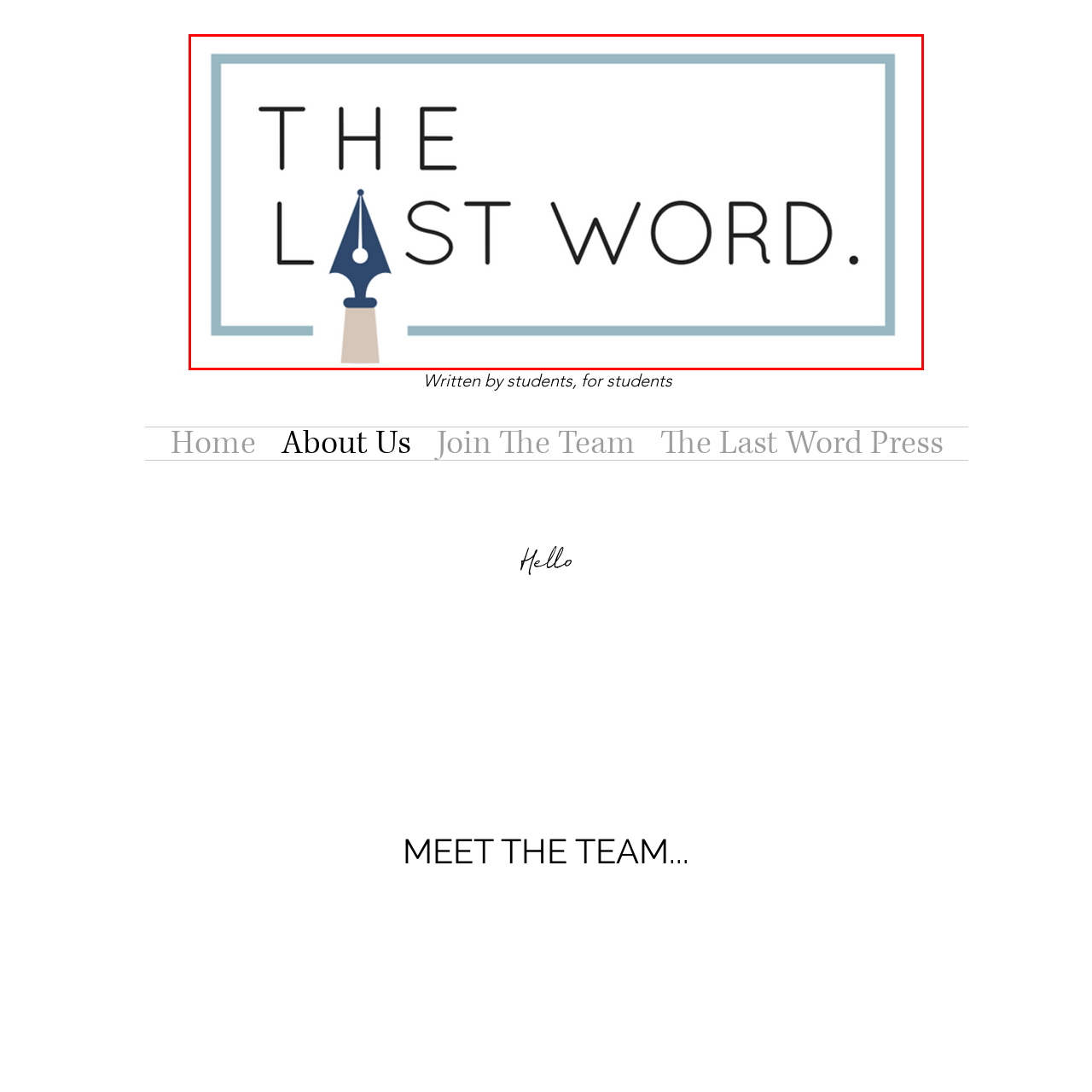Please examine the section highlighted with a blue border and provide a thorough response to the following question based on the visual information: 
What is the purpose of the light blue box?

The light blue box surrounding the title adds a touch of visual structure, enhancing the logo’s professional yet approachable feel, making it clear and easy to read.